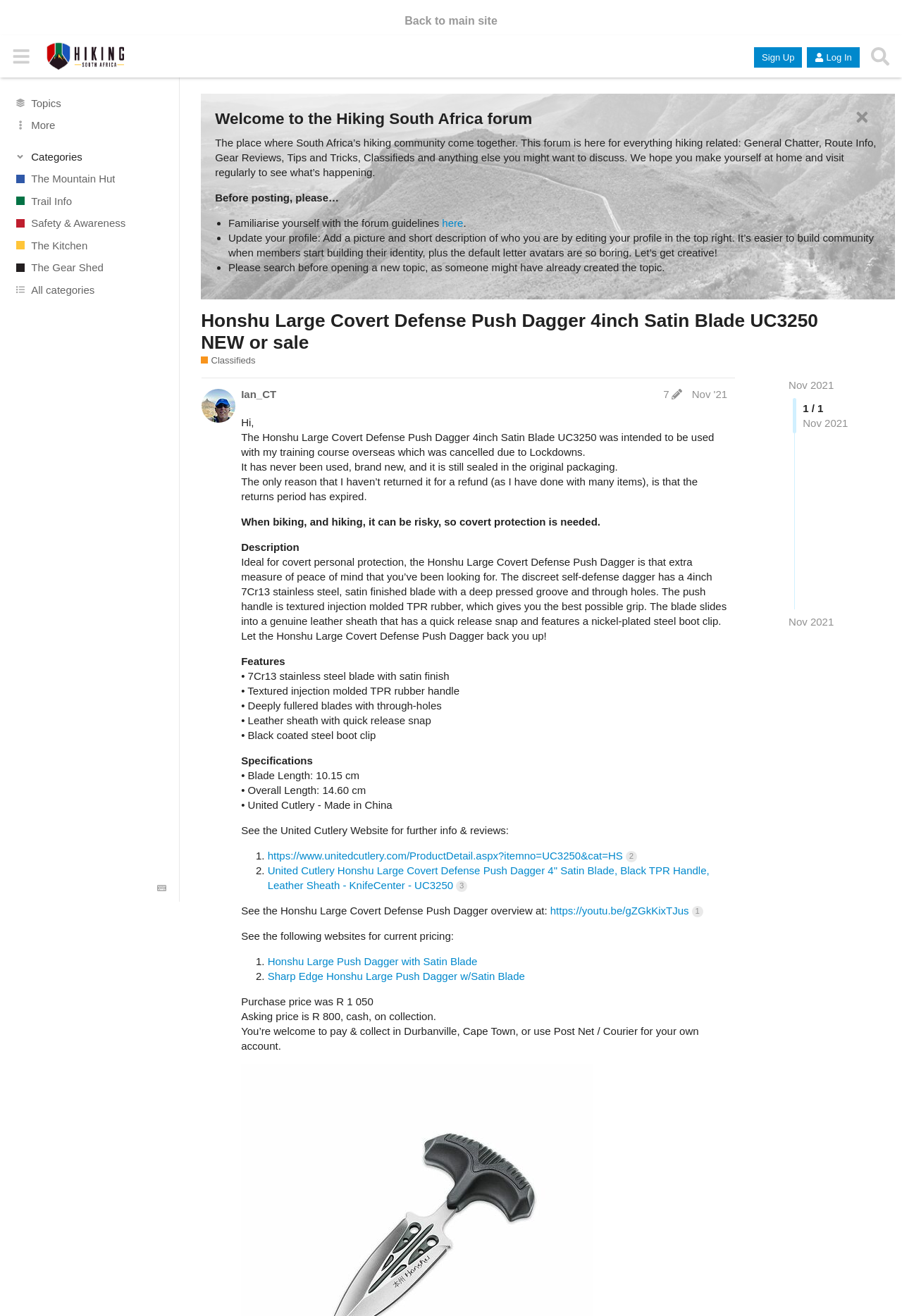What is the material of the handle?
Please answer the question with as much detail as possible using the screenshot.

I found the answer by looking at the features of the product, which are listed in the webpage. One of the features is 'Textured injection molded TPR rubber handle', which indicates that the material of the handle is TPR rubber.